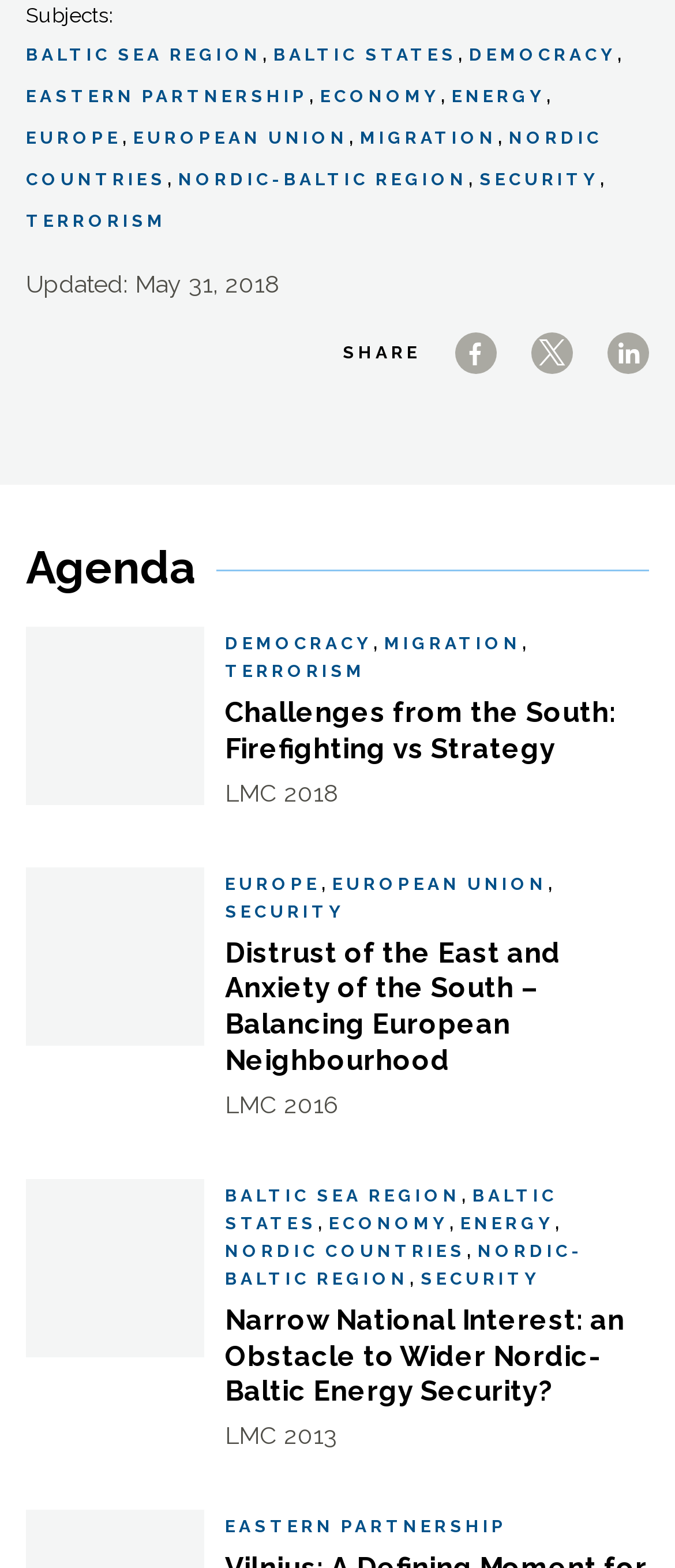Using the details from the image, please elaborate on the following question: How many social media sharing links are there?

There are 3 social media sharing links located at the top-right corner of the webpage, each with an image element and a link element. The bounding box coordinates of these links are [0.674, 0.212, 0.736, 0.239], [0.787, 0.212, 0.849, 0.239], and [0.9, 0.212, 0.962, 0.239].